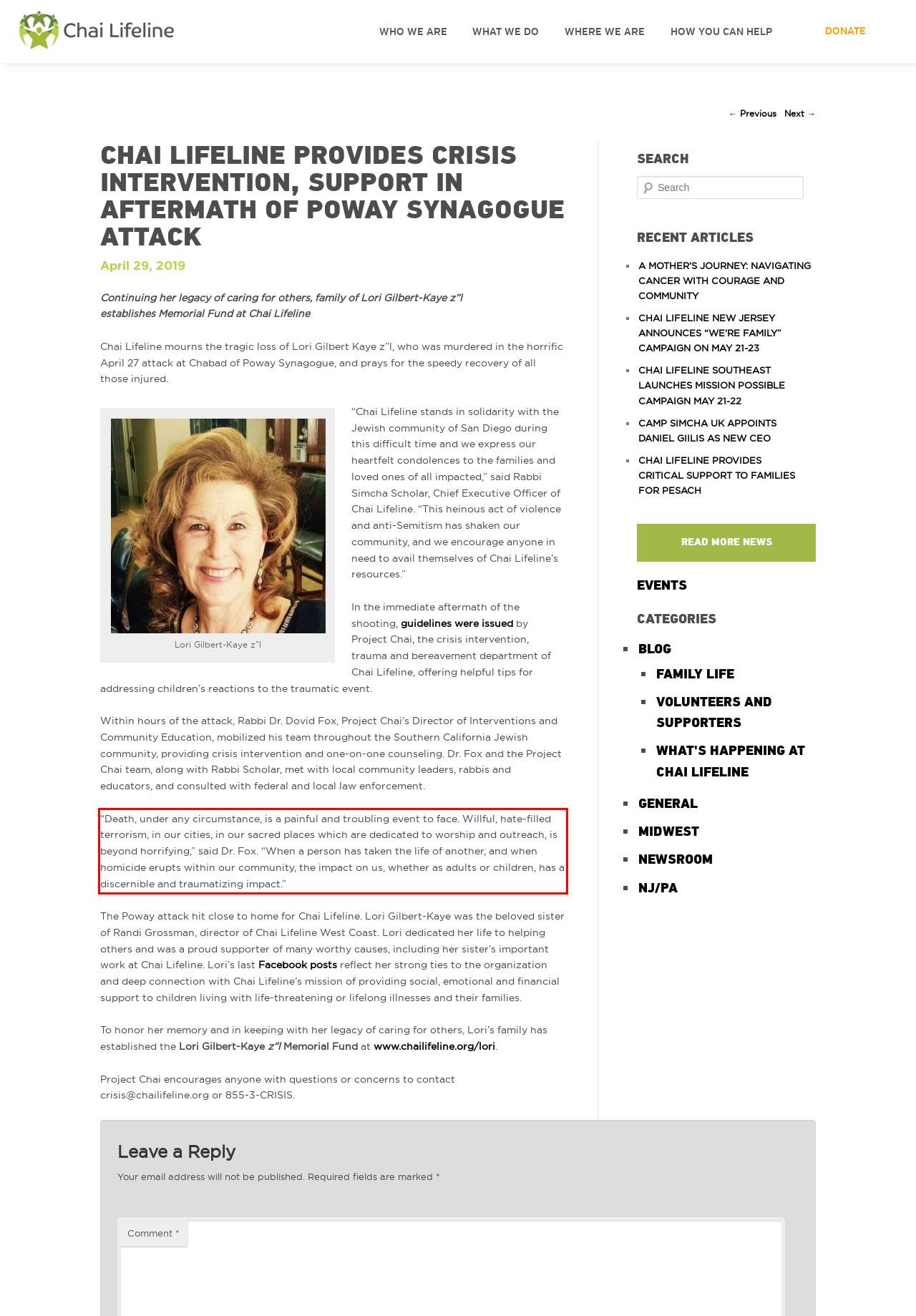Examine the webpage screenshot, find the red bounding box, and extract the text content within this marked area.

“Death, under any circumstance, is a painful and troubling event to face. Willful, hate-filled terrorism, in our cities, in our sacred places which are dedicated to worship and outreach, is beyond horrifying,” said Dr. Fox. “When a person has taken the life of another, and when homicide erupts within our community, the impact on us, whether as adults or children, has a discernible and traumatizing impact.”